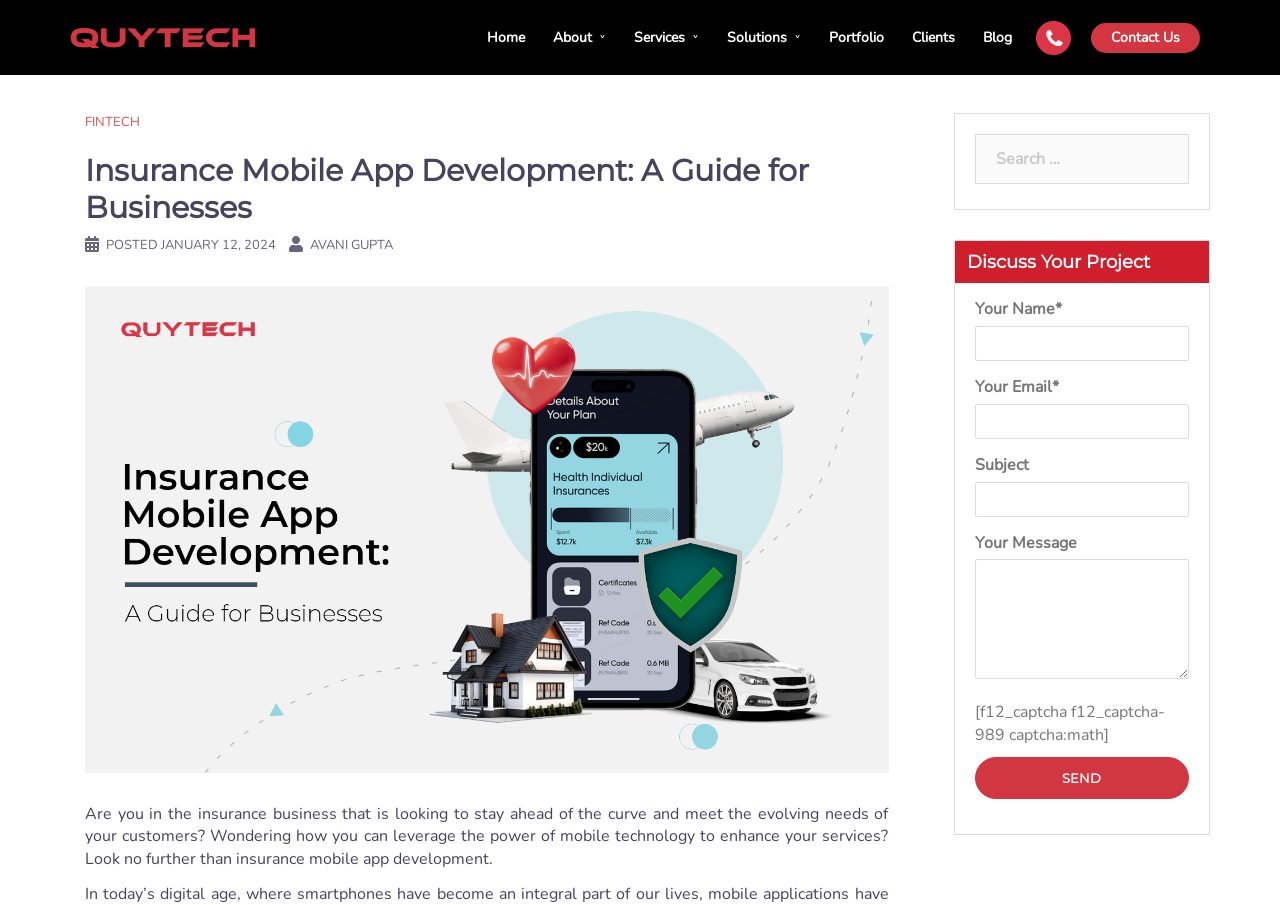Identify the bounding box coordinates of the specific part of the webpage to click to complete this instruction: "Search for something".

[0.761, 0.148, 0.929, 0.209]